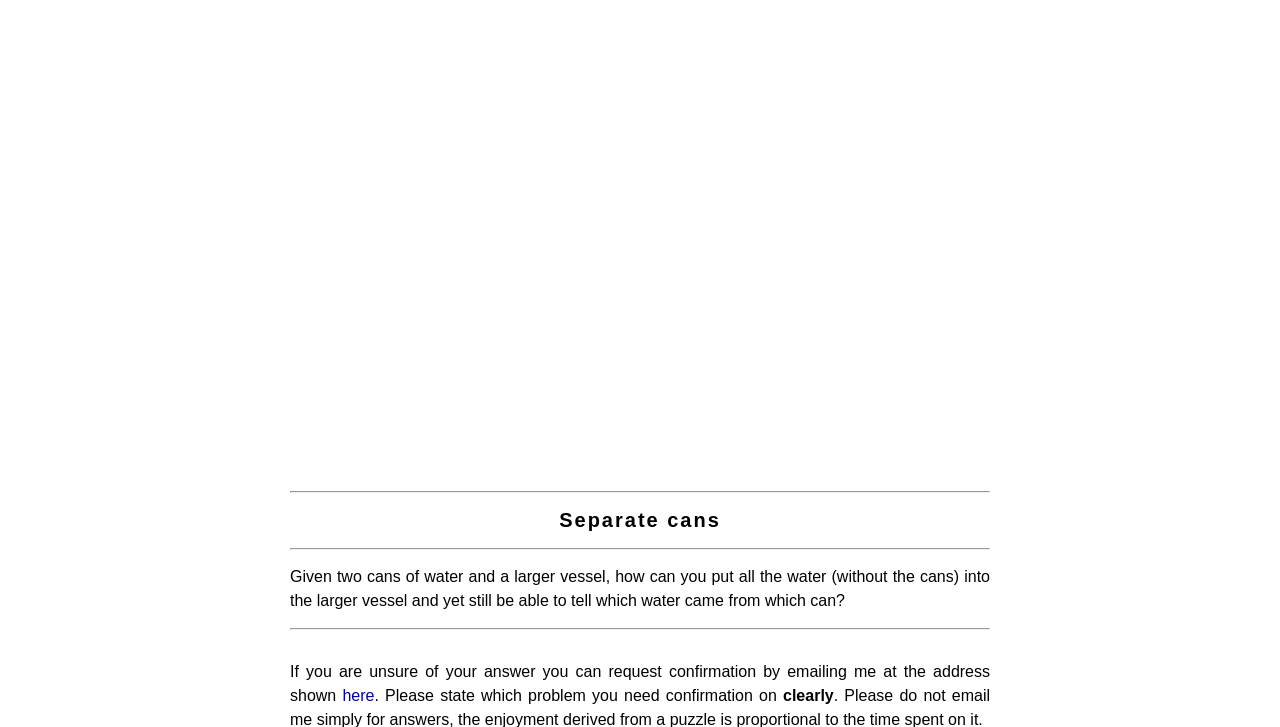Provide the bounding box coordinates of the HTML element this sentence describes: "here". The bounding box coordinates consist of four float numbers between 0 and 1, i.e., [left, top, right, bottom].

[0.268, 0.944, 0.293, 0.968]